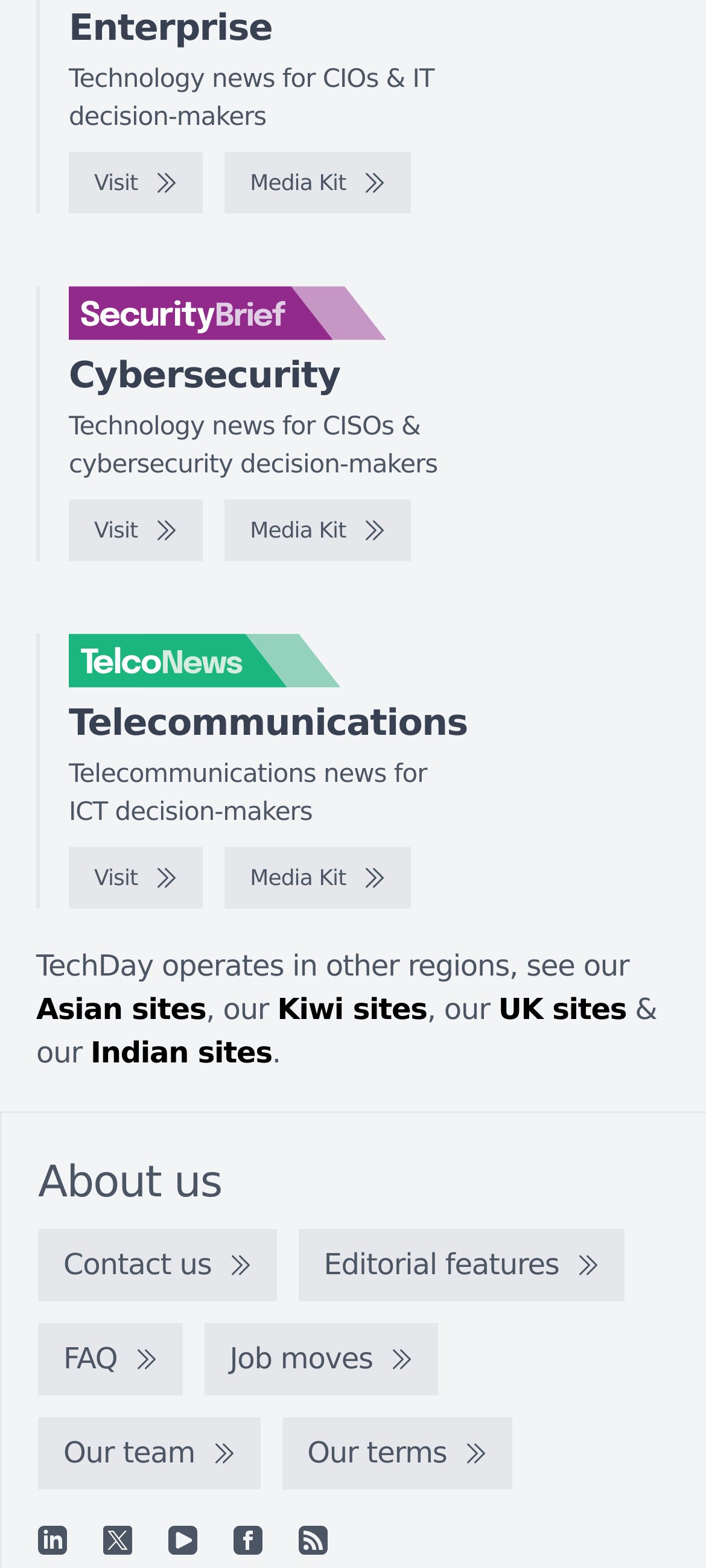Based on the element description "aria-label="YouTube"", predict the bounding box coordinates of the UI element.

[0.238, 0.973, 0.279, 0.991]